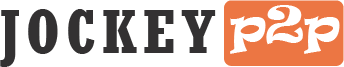Provide a one-word or short-phrase answer to the question:
What is the focus of the platform?

finance and digital transactions